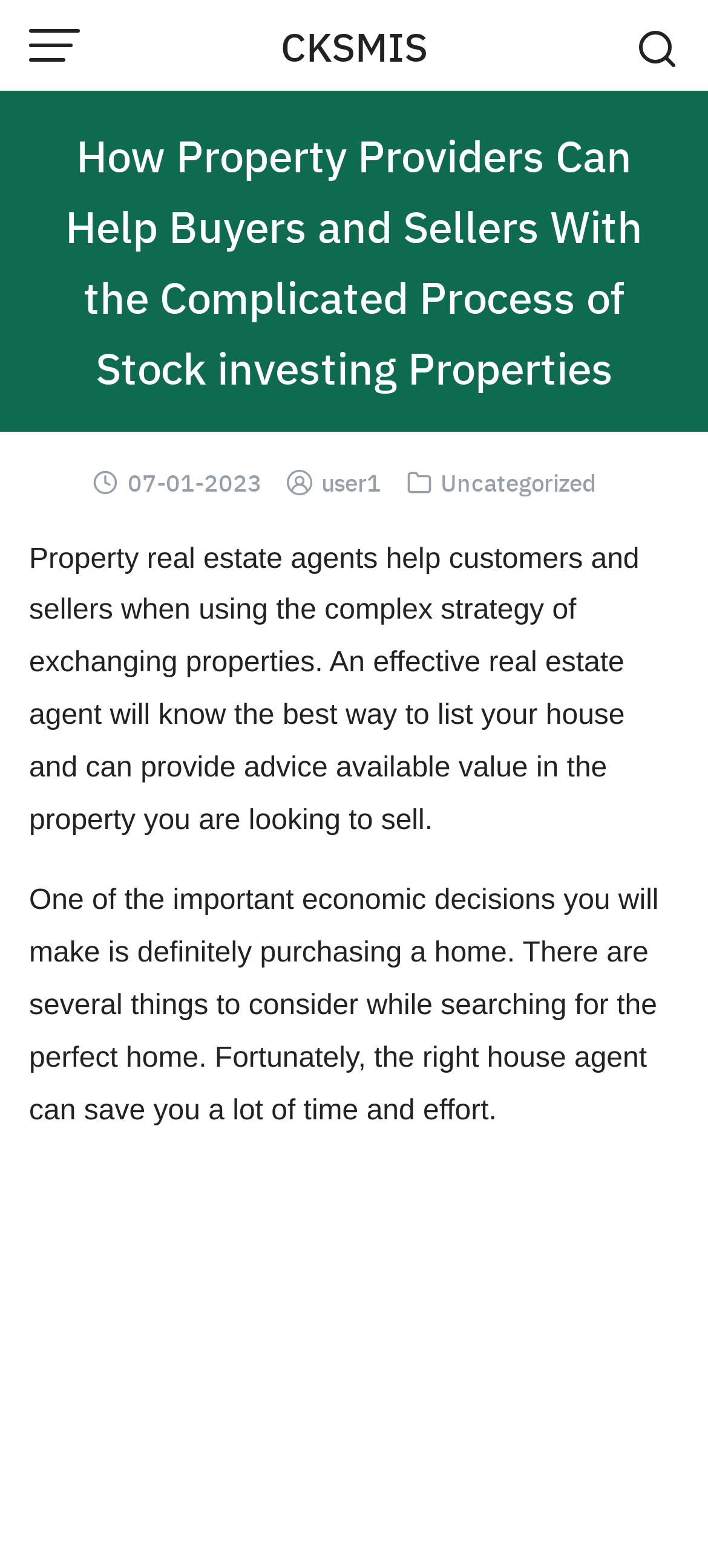What is the main topic of this webpage?
Give a single word or phrase as your answer by examining the image.

Property providers